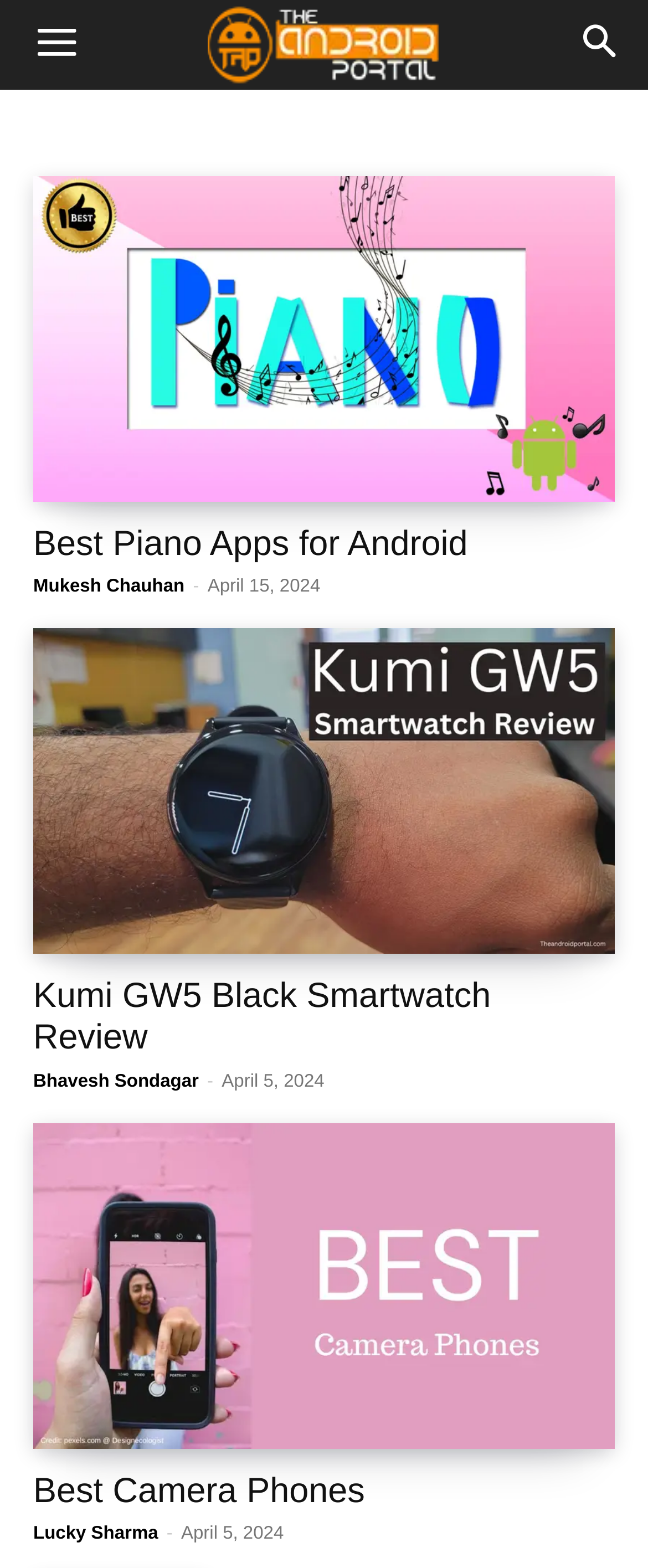Find the bounding box coordinates of the area to click in order to follow the instruction: "Click the menu button".

[0.005, 0.0, 0.169, 0.057]